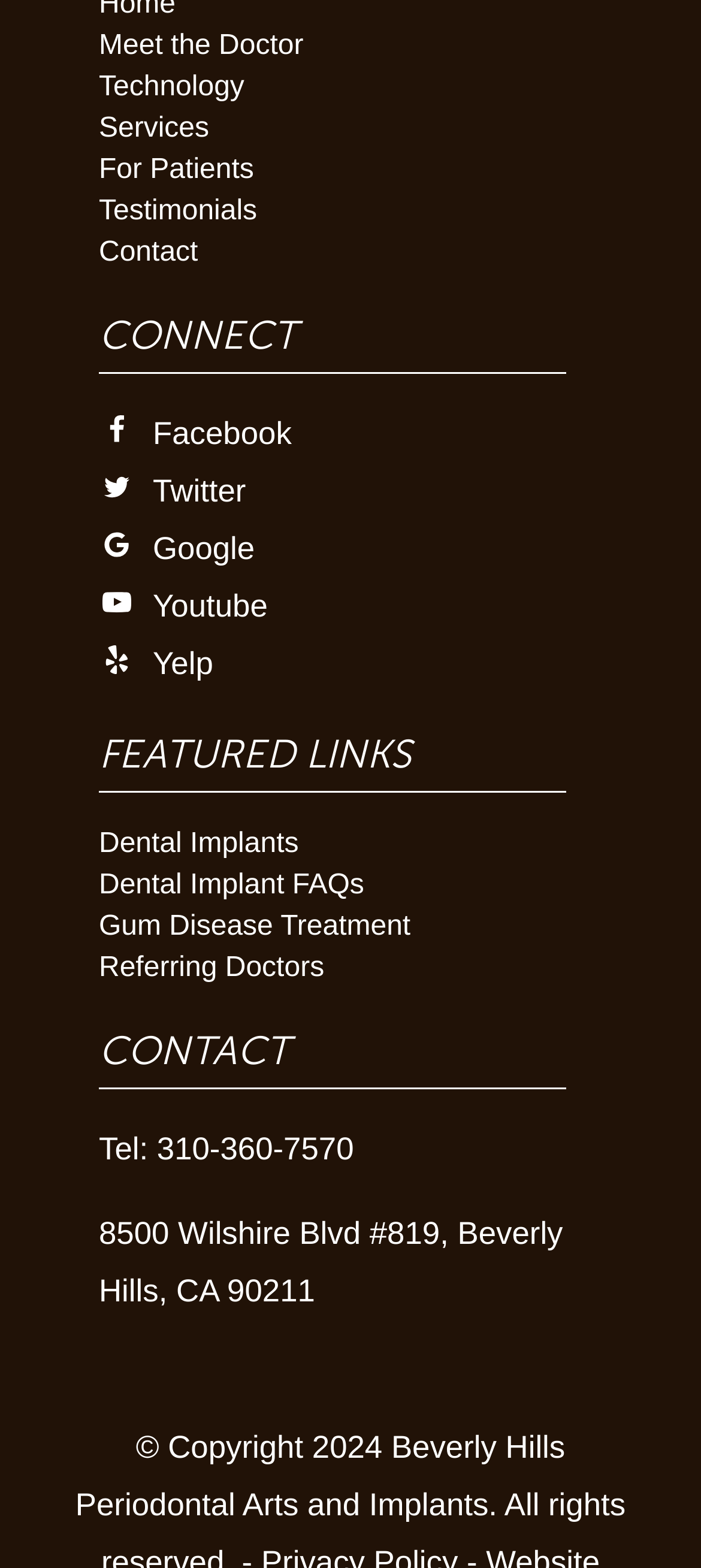Please identify the bounding box coordinates of the area that needs to be clicked to follow this instruction: "Learn about Dental Implants".

[0.141, 0.528, 0.426, 0.547]